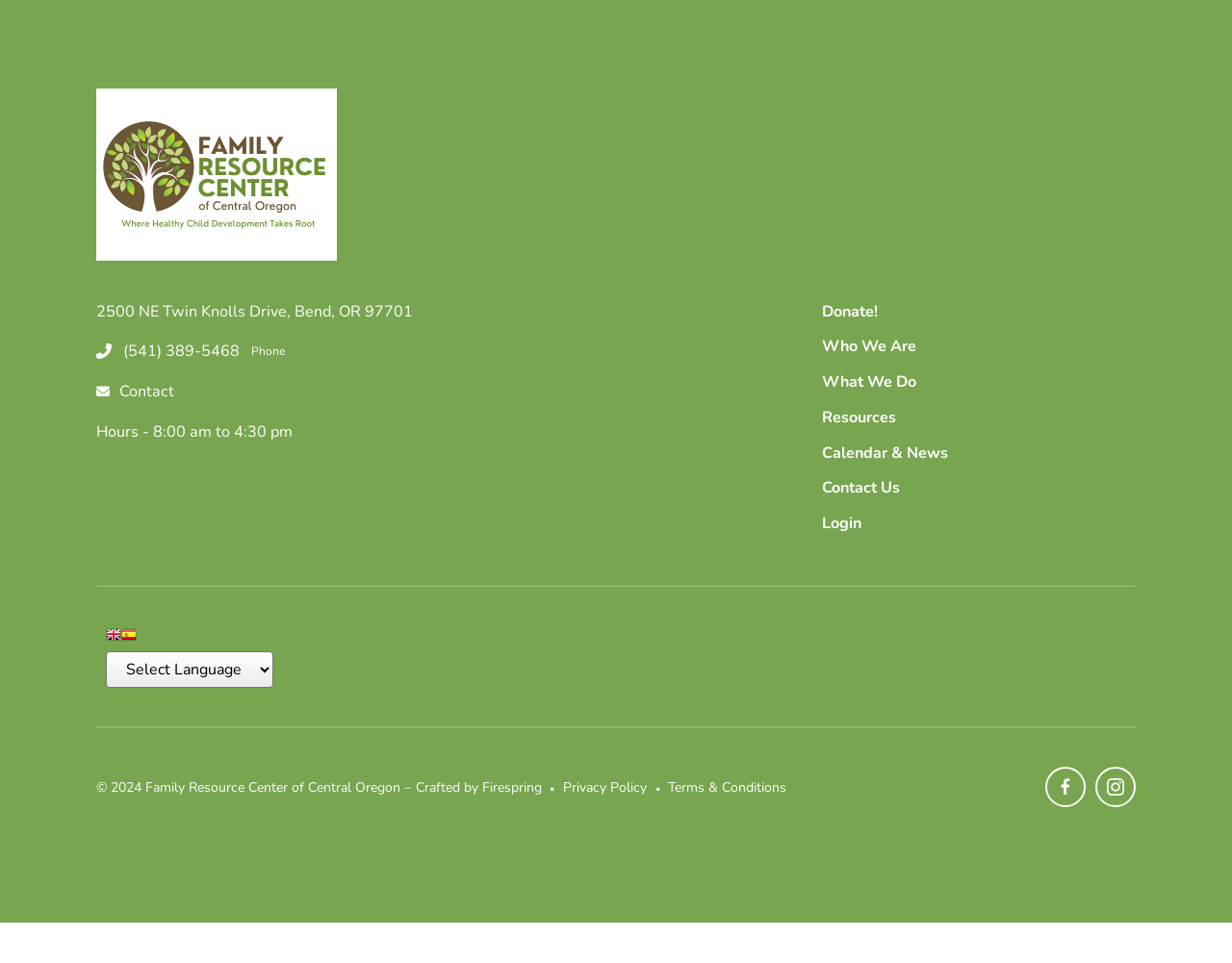Determine the bounding box coordinates for the element that should be clicked to follow this instruction: "check the Facebook page". The coordinates should be given as four float numbers between 0 and 1, in the format [left, top, right, bottom].

[0.848, 0.796, 0.881, 0.838]